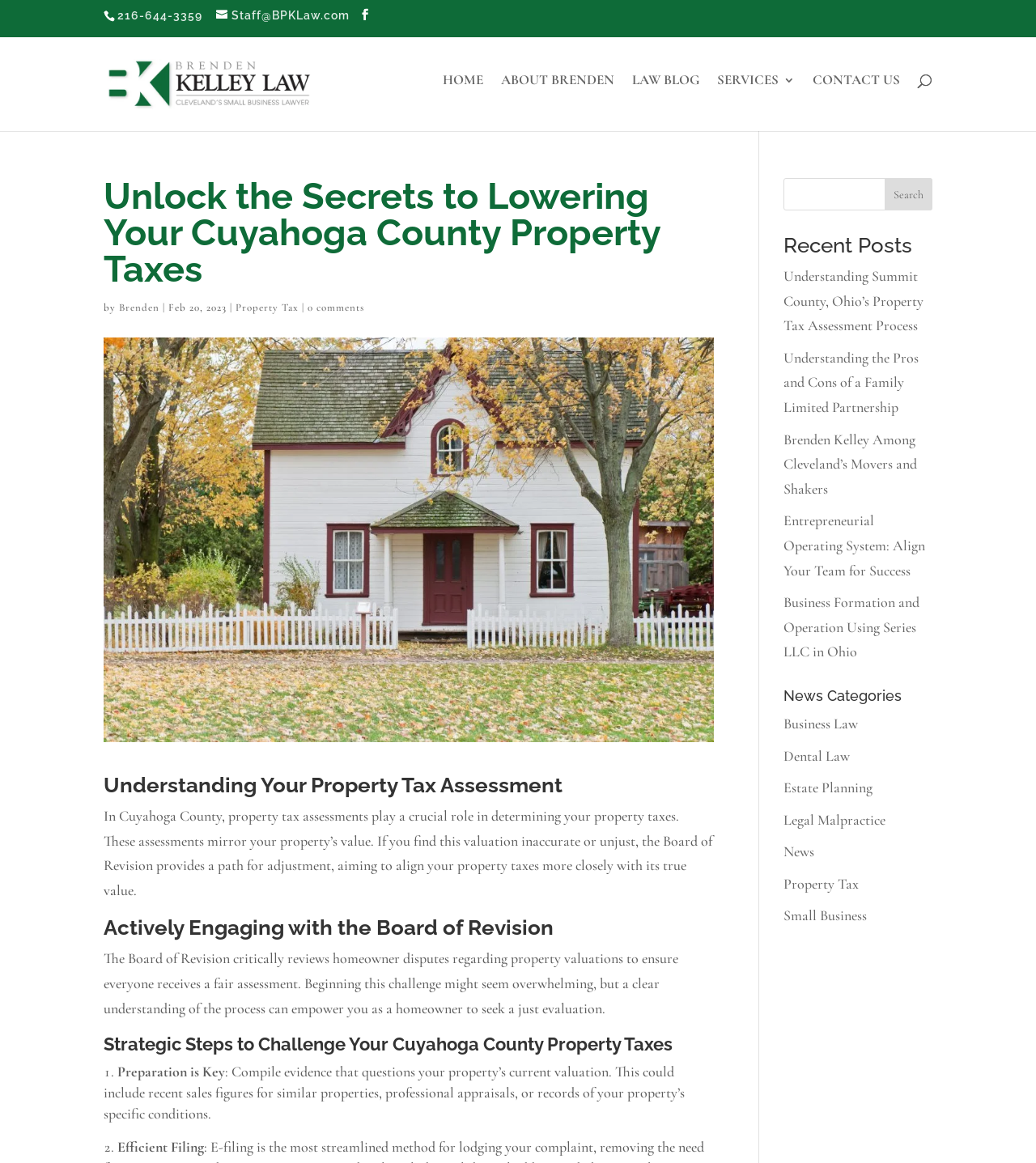Identify the bounding box for the element characterized by the following description: "parent_node: Search name="s"".

[0.756, 0.153, 0.9, 0.181]